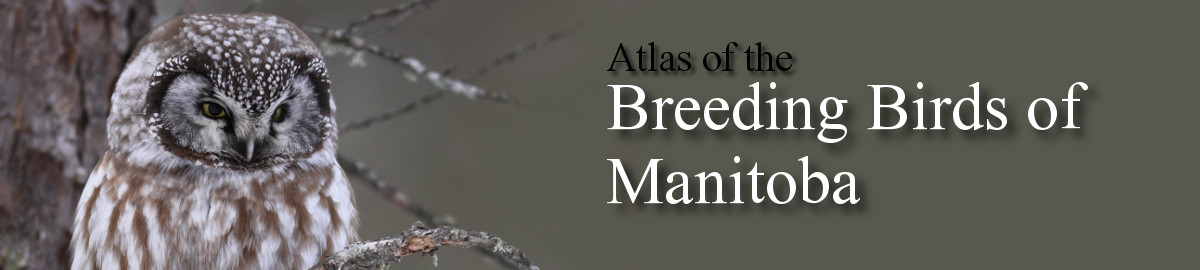Give a one-word or short phrase answer to this question: 
Who may find the atlas valuable?

Birdwatchers, conservationists, and researchers